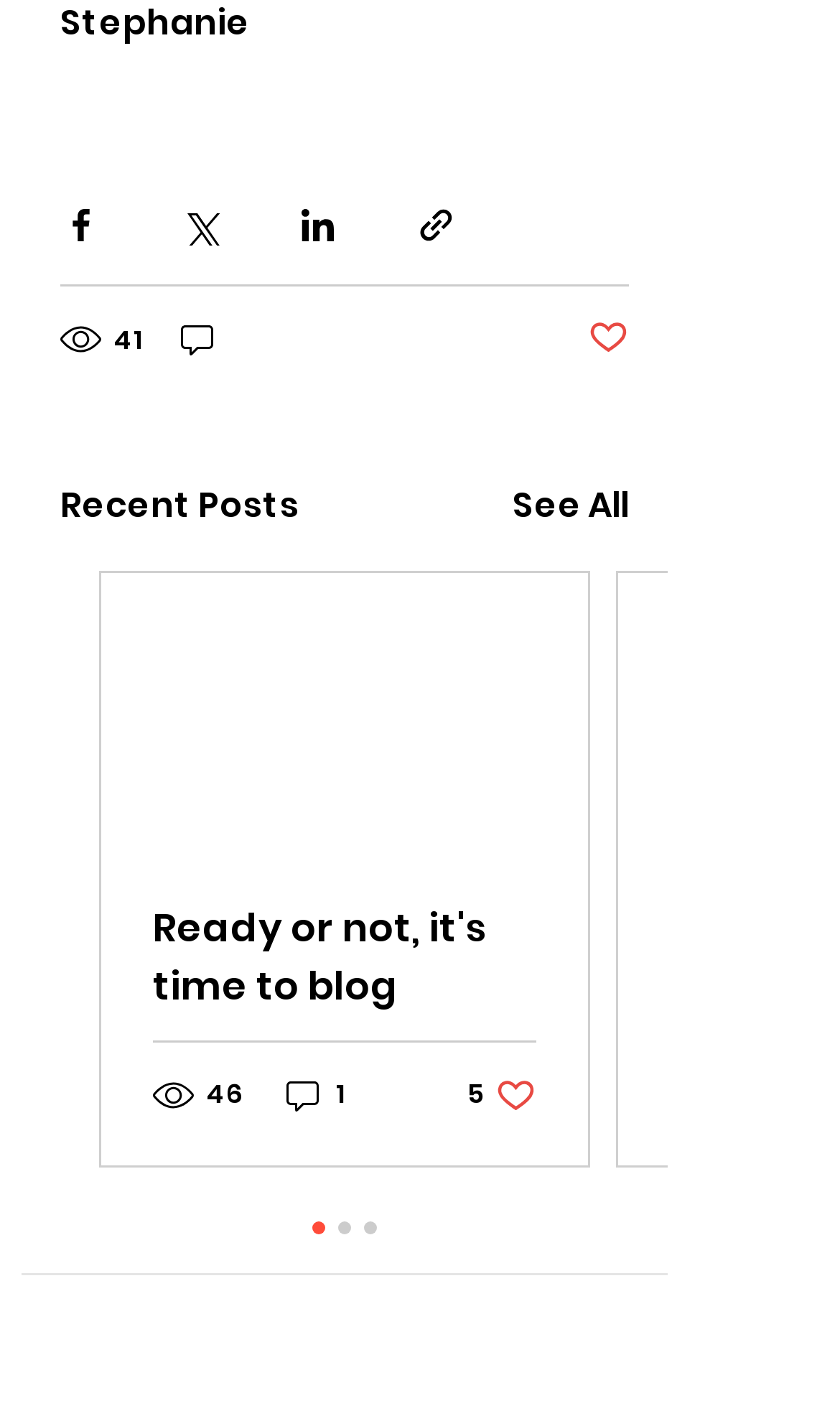Determine the bounding box coordinates of the clickable element to achieve the following action: 'Like a post'. Provide the coordinates as four float values between 0 and 1, formatted as [left, top, right, bottom].

[0.7, 0.223, 0.749, 0.255]